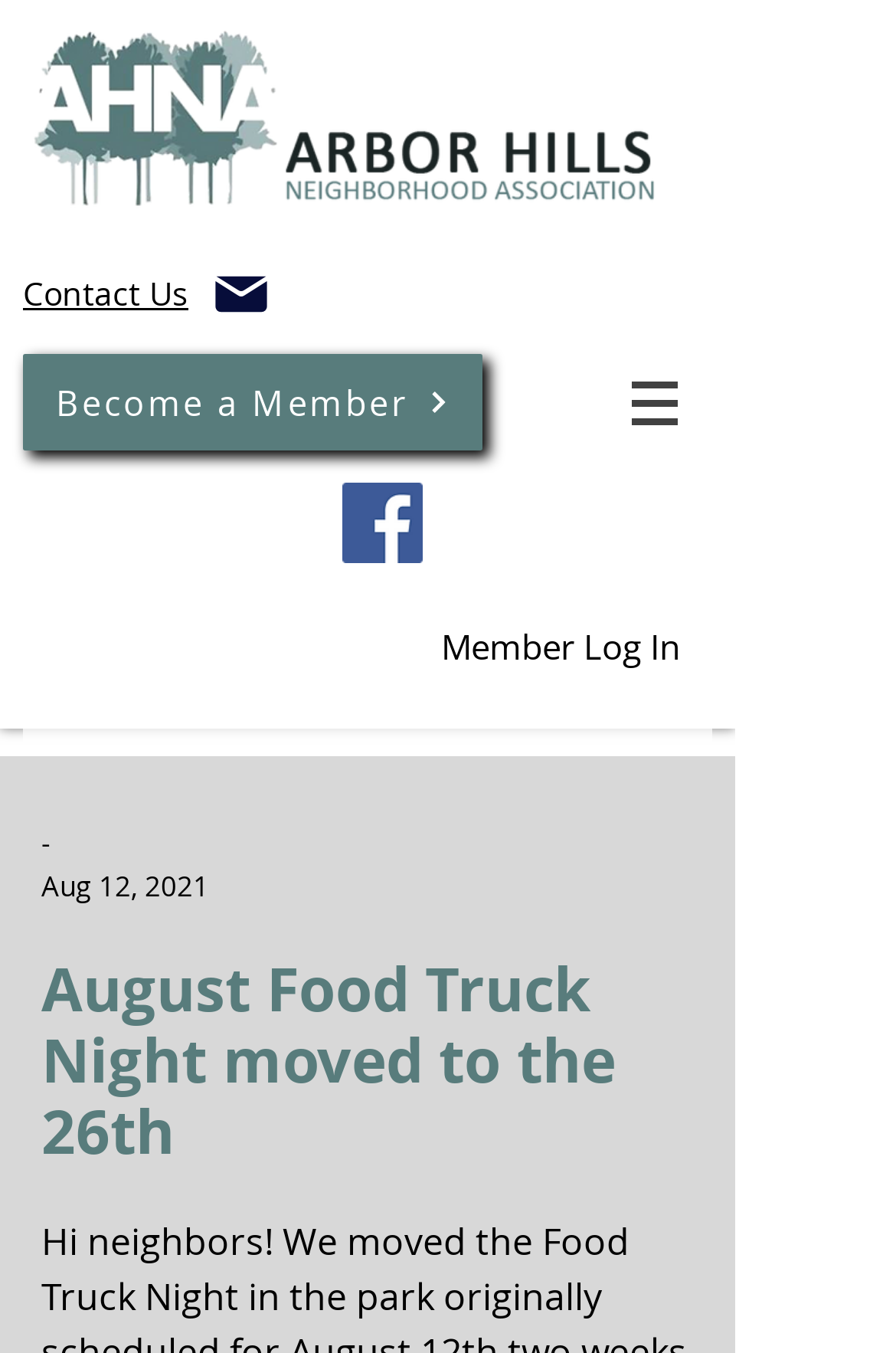How many navigation options are available?
Can you provide a detailed and comprehensive answer to the question?

I found the answer by looking at the 'Site' navigation element, which contains a single button with a popup menu. This is the only navigation option available on the webpage.